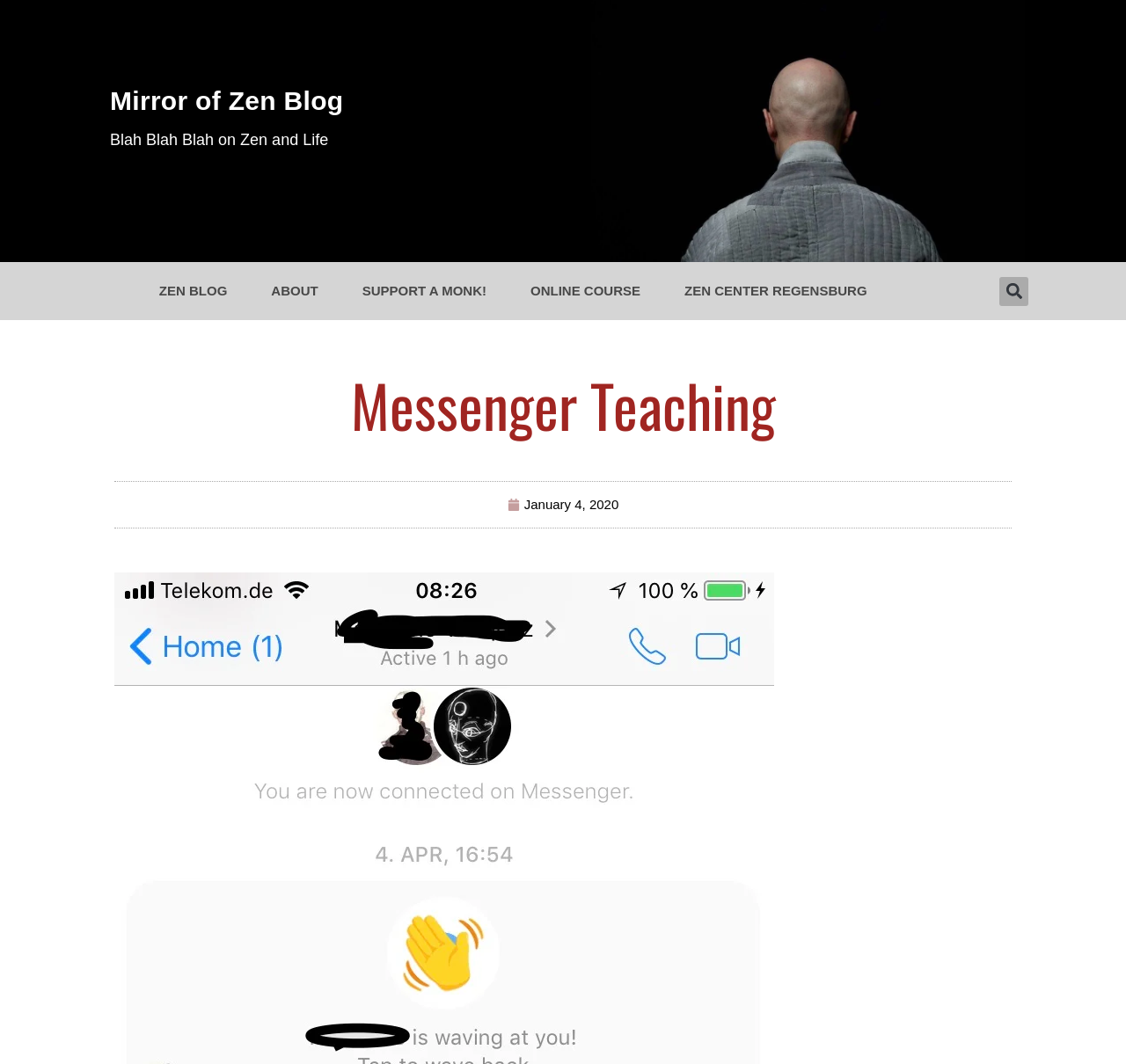What is the name of the blog? Refer to the image and provide a one-word or short phrase answer.

Mirror of Zen Blog